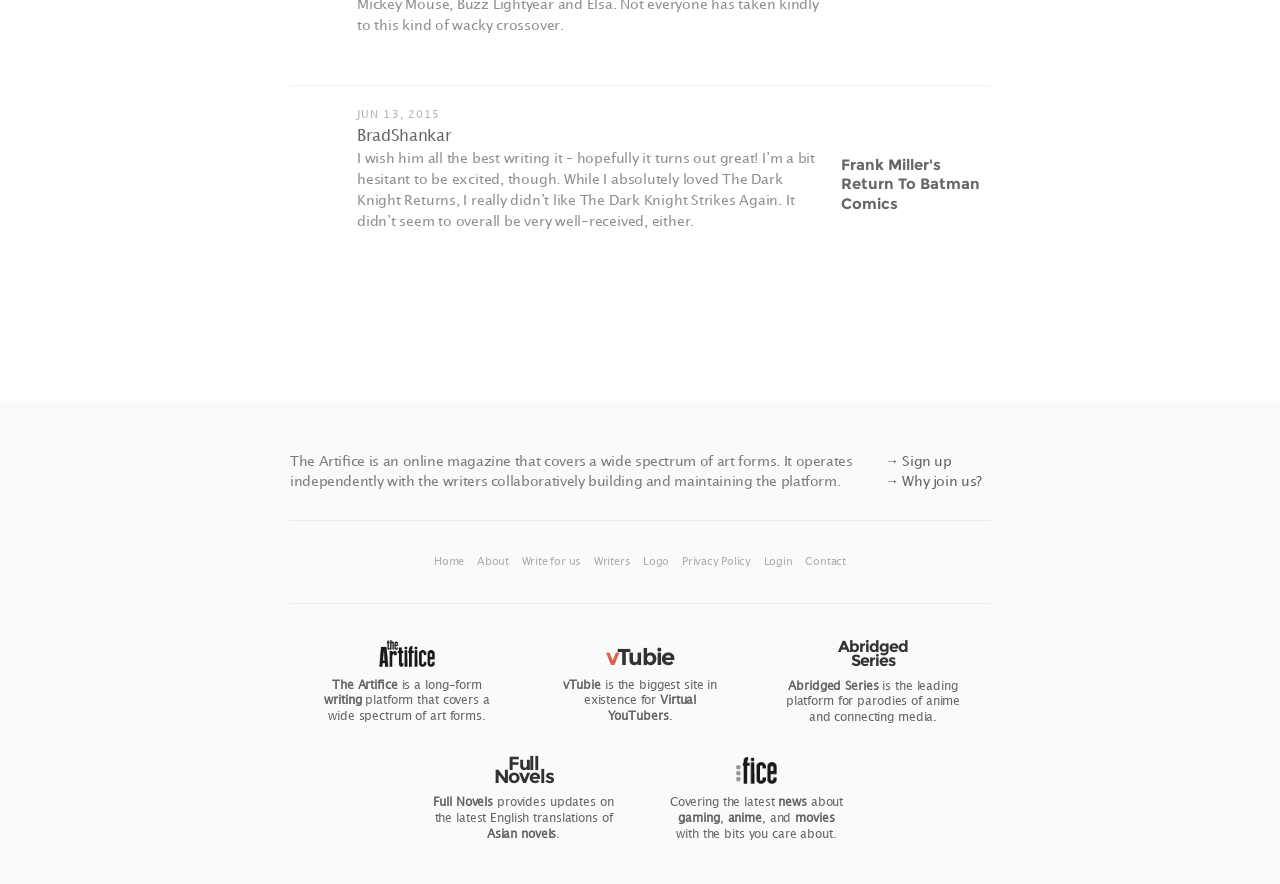Determine the coordinates of the bounding box for the clickable area needed to execute this instruction: "Learn more about 'The Artifice'".

[0.296, 0.735, 0.34, 0.759]